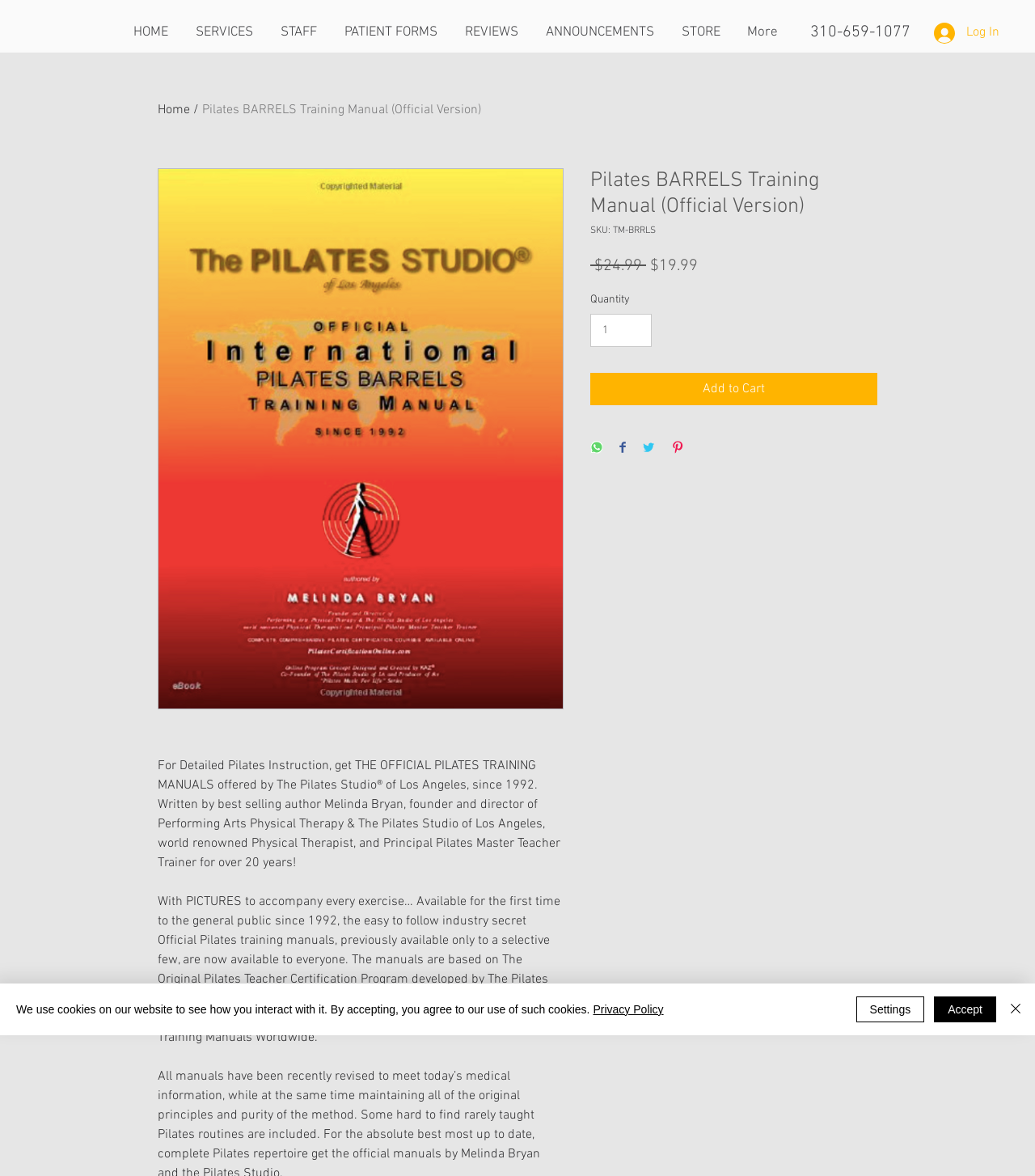Elaborate on the webpage's design and content in a detailed caption.

This webpage is about the Pilates BARRELS Training Manual, an official version offered by The Pilates Studio of Los Angeles. At the top, there is a navigation bar with links to different sections of the website, including HOME, SERVICES, STAFF, PATIENT FORMS, REVIEWS, ANNOUNCEMENTS, and STORE. To the right of the navigation bar, there is a phone number, 310-659-1077, and a Log In button.

Below the navigation bar, there is a large section dedicated to the Pilates BARRELS Training Manual. It features an image of the manual, along with a heading and a description of the product. The description explains that the manual is written by best-selling author Melinda Bryan and provides detailed Pilates instruction. It also mentions that the manual is available for the first time to the general public since 1992.

To the right of the product description, there is a section displaying the product details, including the SKU, regular price, sale price, and a quantity selector. Below this section, there are buttons to Add to Cart, Share on WhatsApp, Share on Facebook, Share on Twitter, and Pin on Pinterest.

At the very bottom of the page, there is a cookie policy alert that informs users about the website's use of cookies and provides a link to the Privacy Policy. There are also buttons to Accept, Settings, and Close the alert.